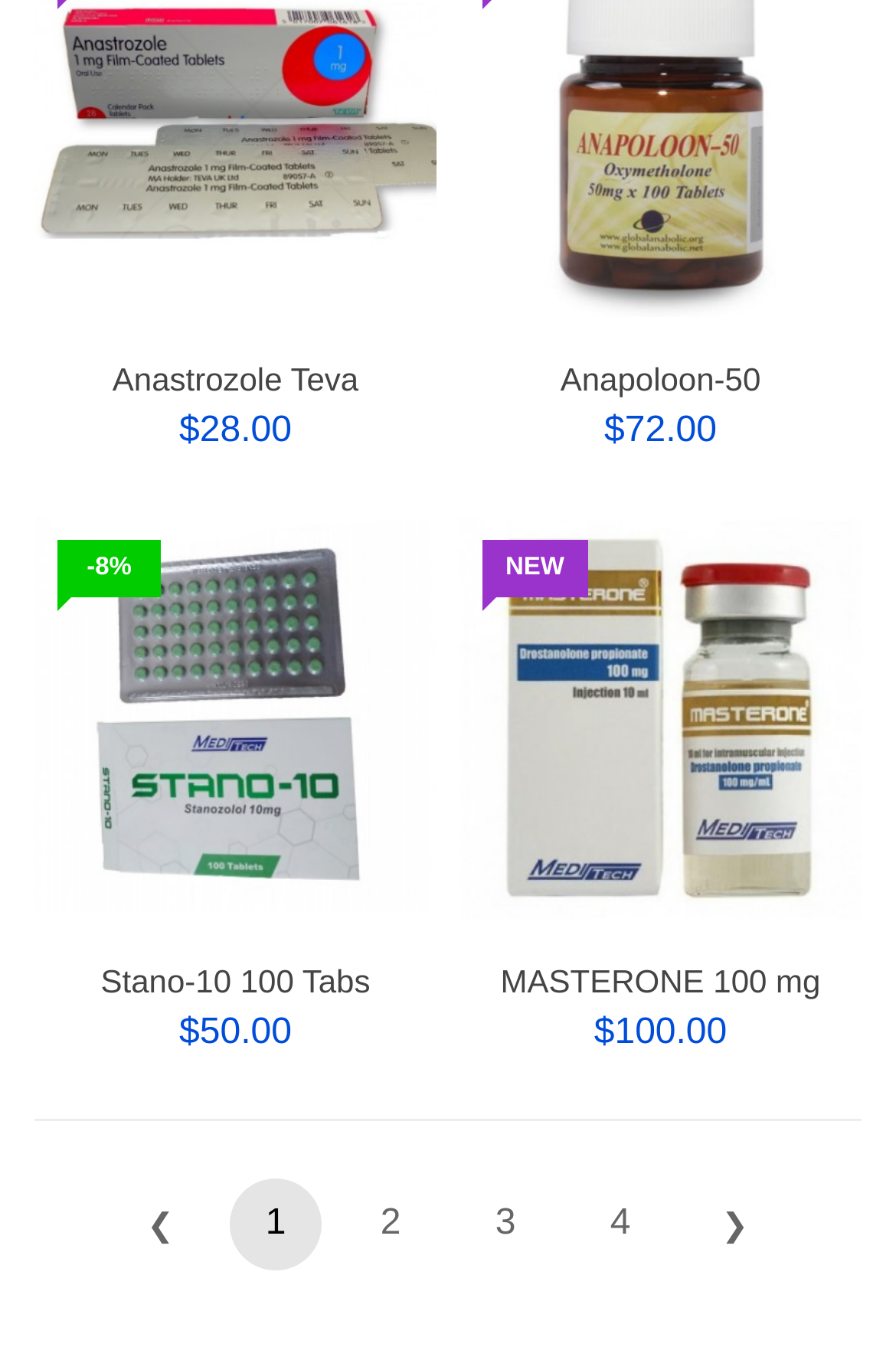What is the name of the third product?
Ensure your answer is thorough and detailed.

I looked at the link and heading elements on the page and found that the third product is named 'Stano-10 100 Tabs'.